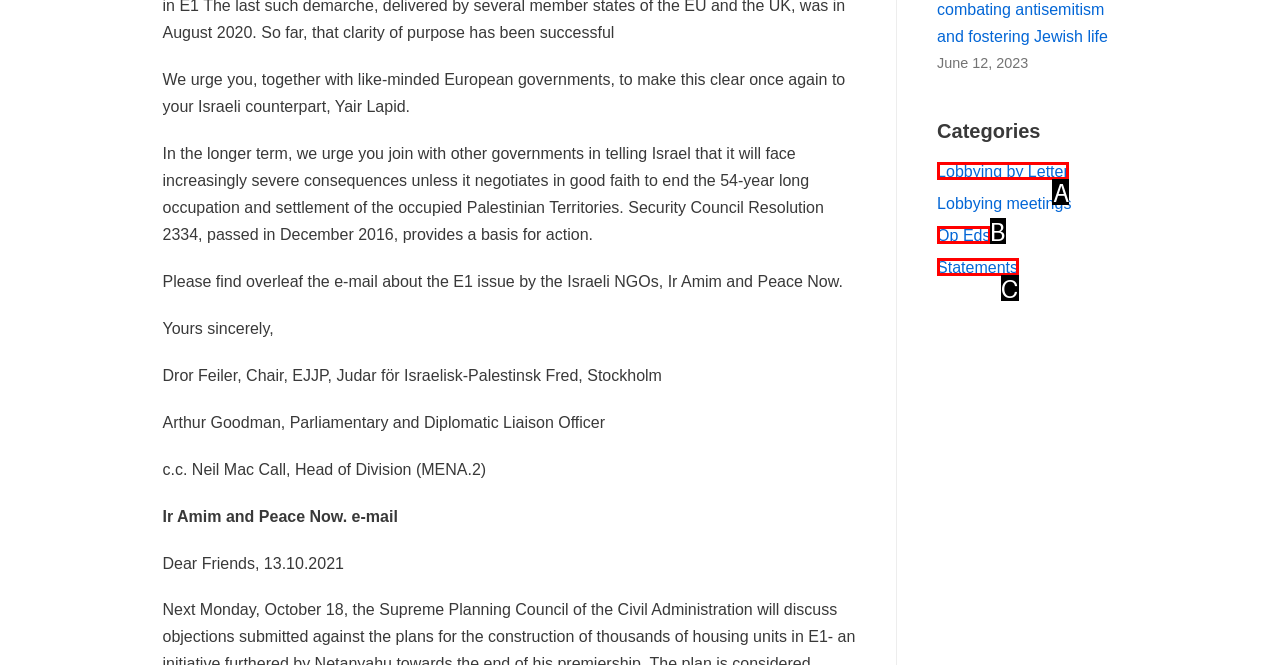Find the HTML element that matches the description: Statements. Answer using the letter of the best match from the available choices.

C